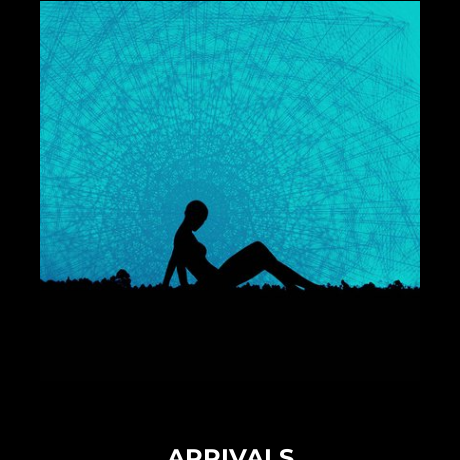Refer to the image and answer the question with as much detail as possible: When was the artwork 'Arrivals' released?

The caption provides the release date of the artwork 'Arrivals' as 'Released On Aug. 7, 2022', which directly answers the question.